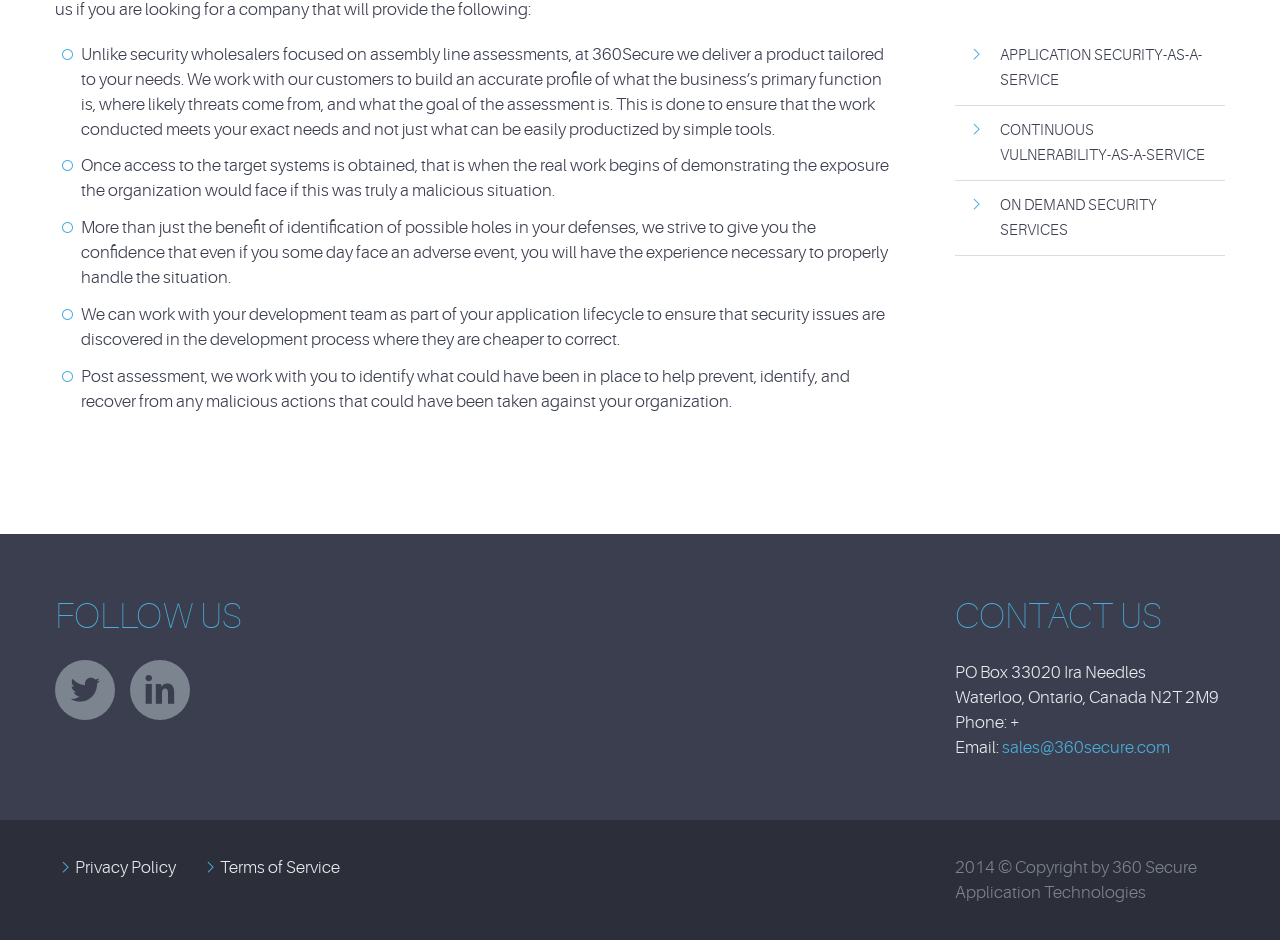Identify the bounding box for the described UI element. Provide the coordinates in (top-left x, top-left y, bottom-right x, bottom-right y) format with values ranging from 0 to 1: Application Security-as-a-Service

[0.746, 0.033, 0.957, 0.112]